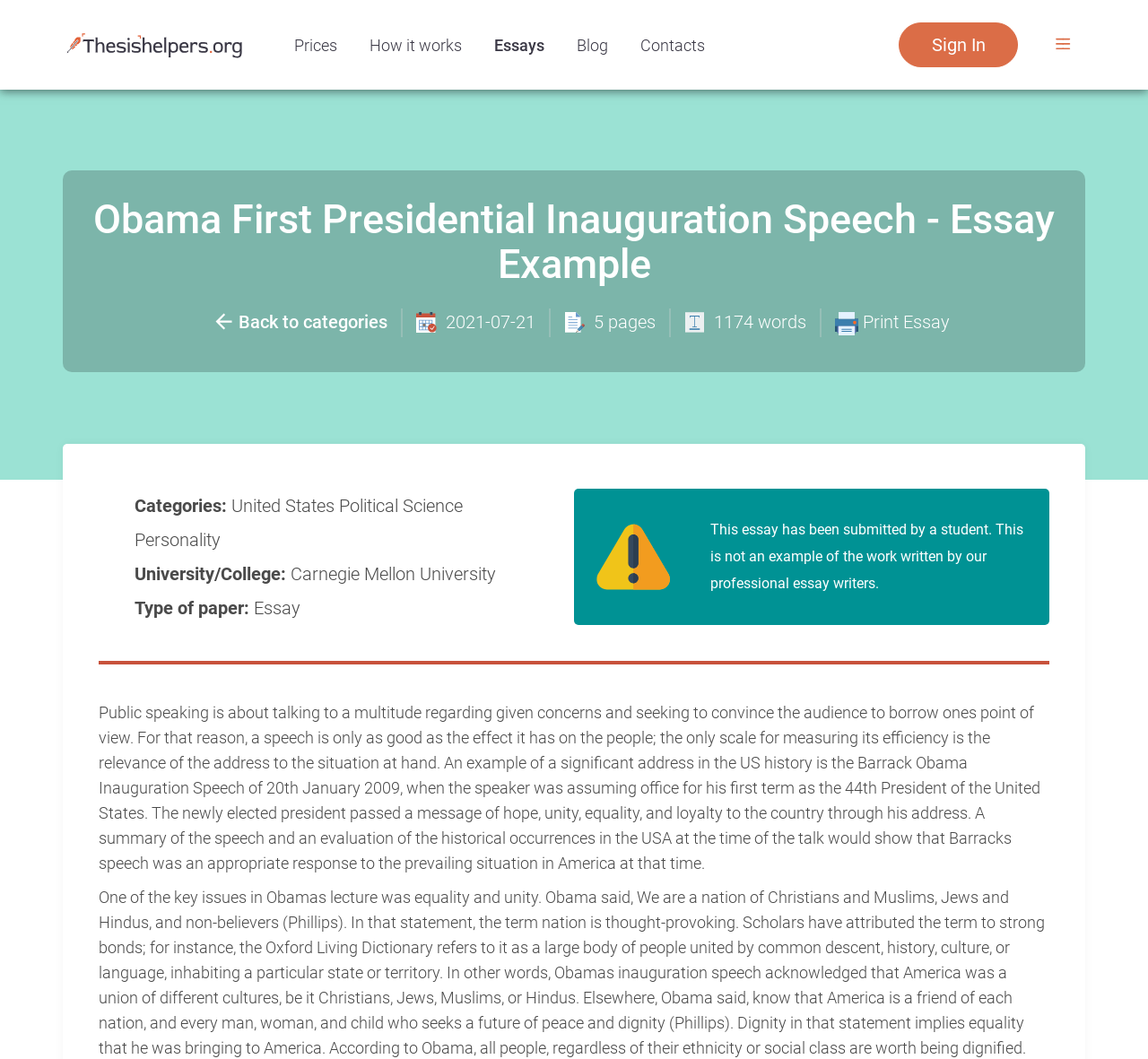Identify and provide the title of the webpage.

Obama First Presidential Inauguration Speech - Essay Example